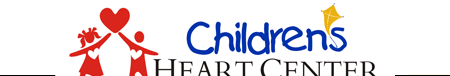Describe all the elements in the image with great detail.

The image features the logo of the "Children's Heart Center," showcasing a vibrant and playful design aimed at conveying care and support. The logo includes the word "Children's" in bright blue, emphasizing the focus on youth, while the phrase "HEART Center" is presented in a bold, elegant style, highlighting the specialization in pediatric cardiology. Accompanying the text are cheerful illustrations of two stylized children holding hands, symbolizing community, health, and friendship, alongside a red heart that adds a sense of warmth and compassion. This logo effectively represents the mission of the center to provide dedicated heart care to children.